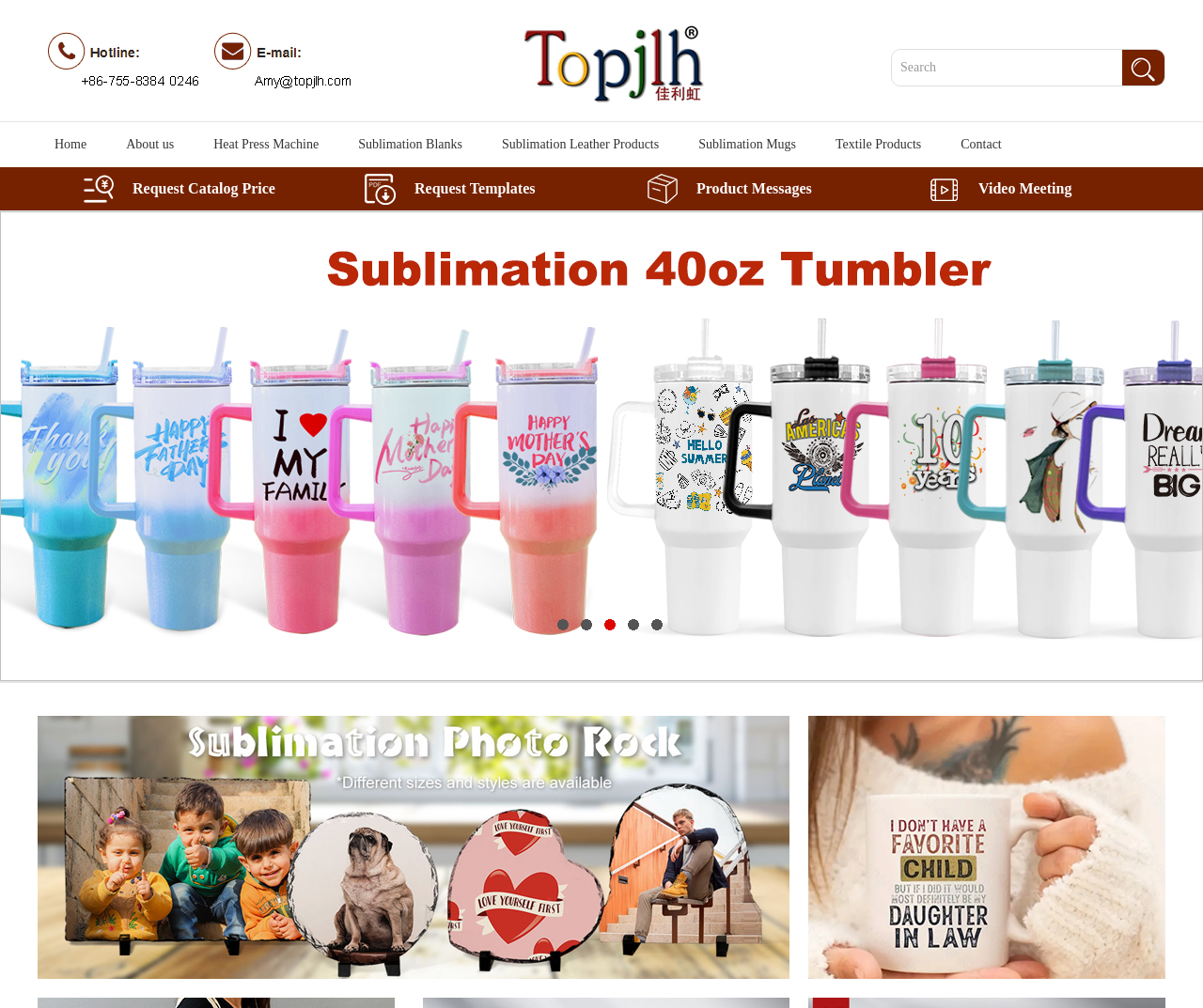Please find the bounding box for the UI element described by: "Sublimation Mugs".

[0.581, 0.121, 0.662, 0.166]